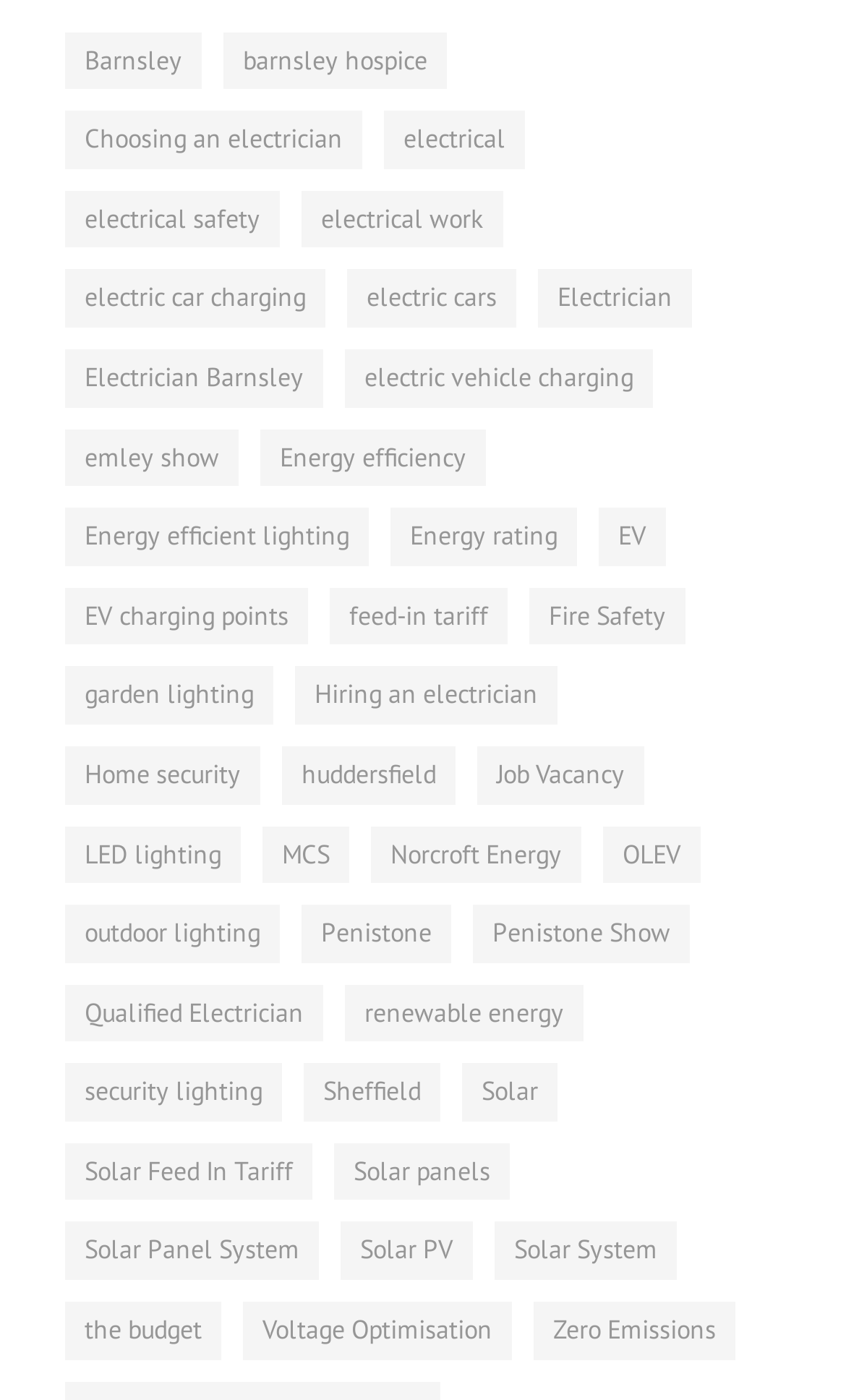Answer the question in a single word or phrase:
What is the topic of the link with the most items?

renewable energy